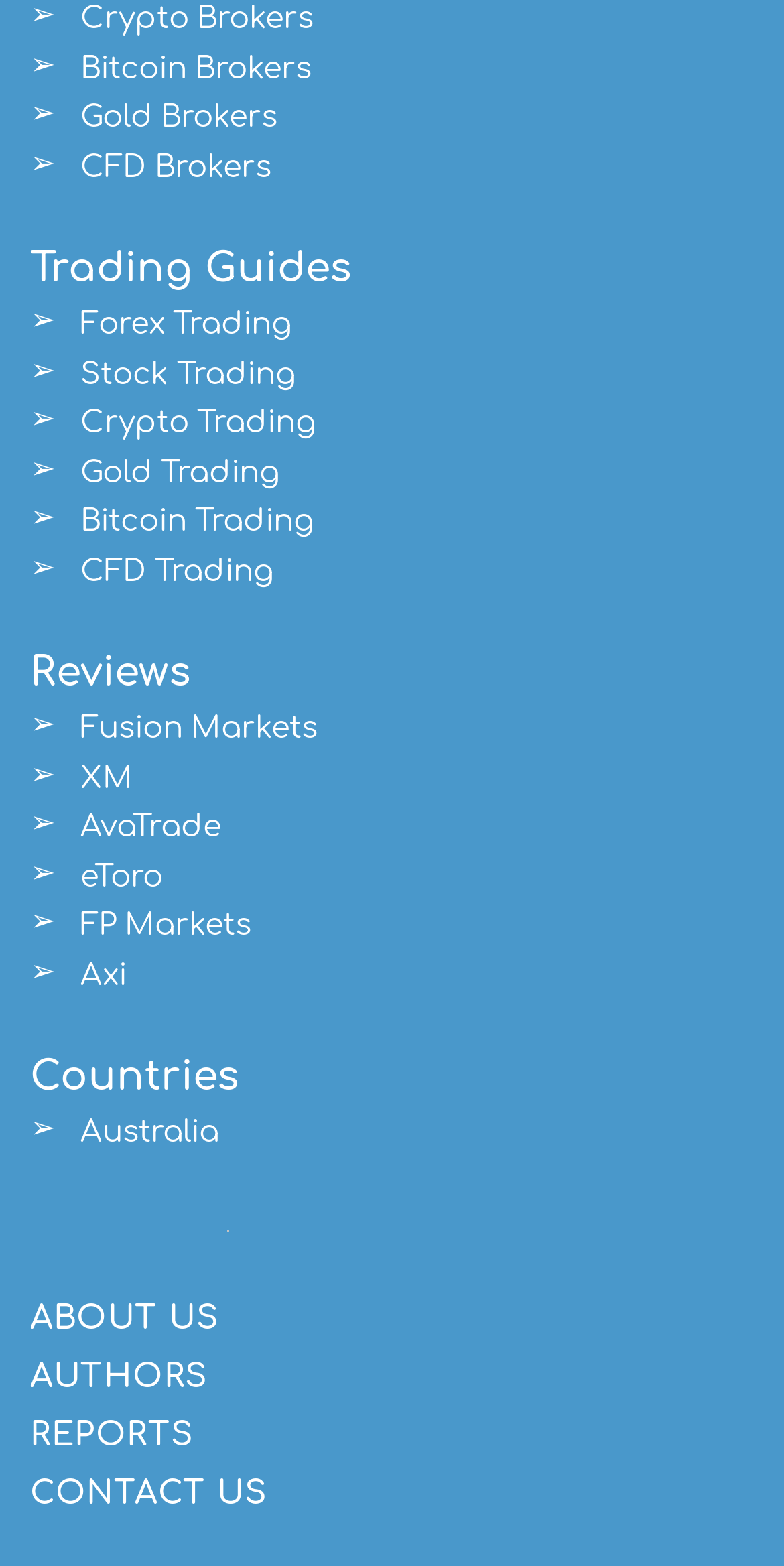Determine the bounding box coordinates for the area that needs to be clicked to fulfill this task: "Go to ABOUT US page". The coordinates must be given as four float numbers between 0 and 1, i.e., [left, top, right, bottom].

[0.038, 0.83, 0.279, 0.853]